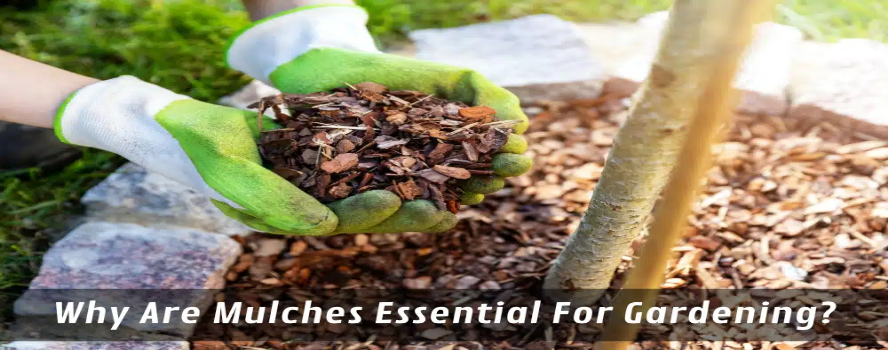Craft a detailed explanation of the image.

The image features a person wearing green and white gardening gloves, carefully holding a handful of mulch, which is being prepared for application around a newly planted tree. The background showcases a well-kept garden setup, enhancing the theme of gardening care and maintenance. Superimposed on the image is the question, "Why Are Mulches Essential For Gardening?" This suggests a focus on the vital role mulch plays in gardening, such as moisture retention, weed suppression, and temperature regulation for the soil. The overall composition effectively highlights the importance of mulch in promoting a healthy garden environment.